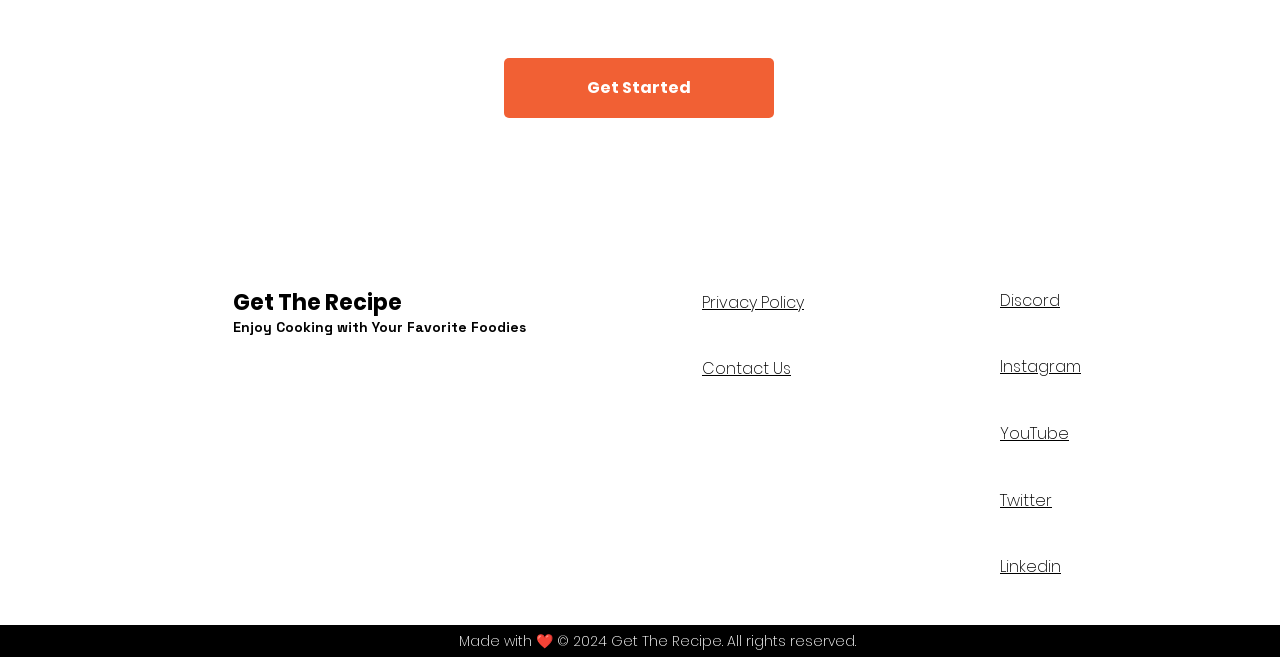How many social media links are present on the webpage?
Using the visual information from the image, give a one-word or short-phrase answer.

5